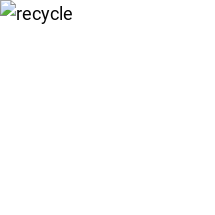Using the information from the screenshot, answer the following question thoroughly:
What does the recycling icon represent?

The recycling icon serves as a visual representation of the campaign's core message, which encourages residents and businesses to minimize their environmental impact through responsible waste management.